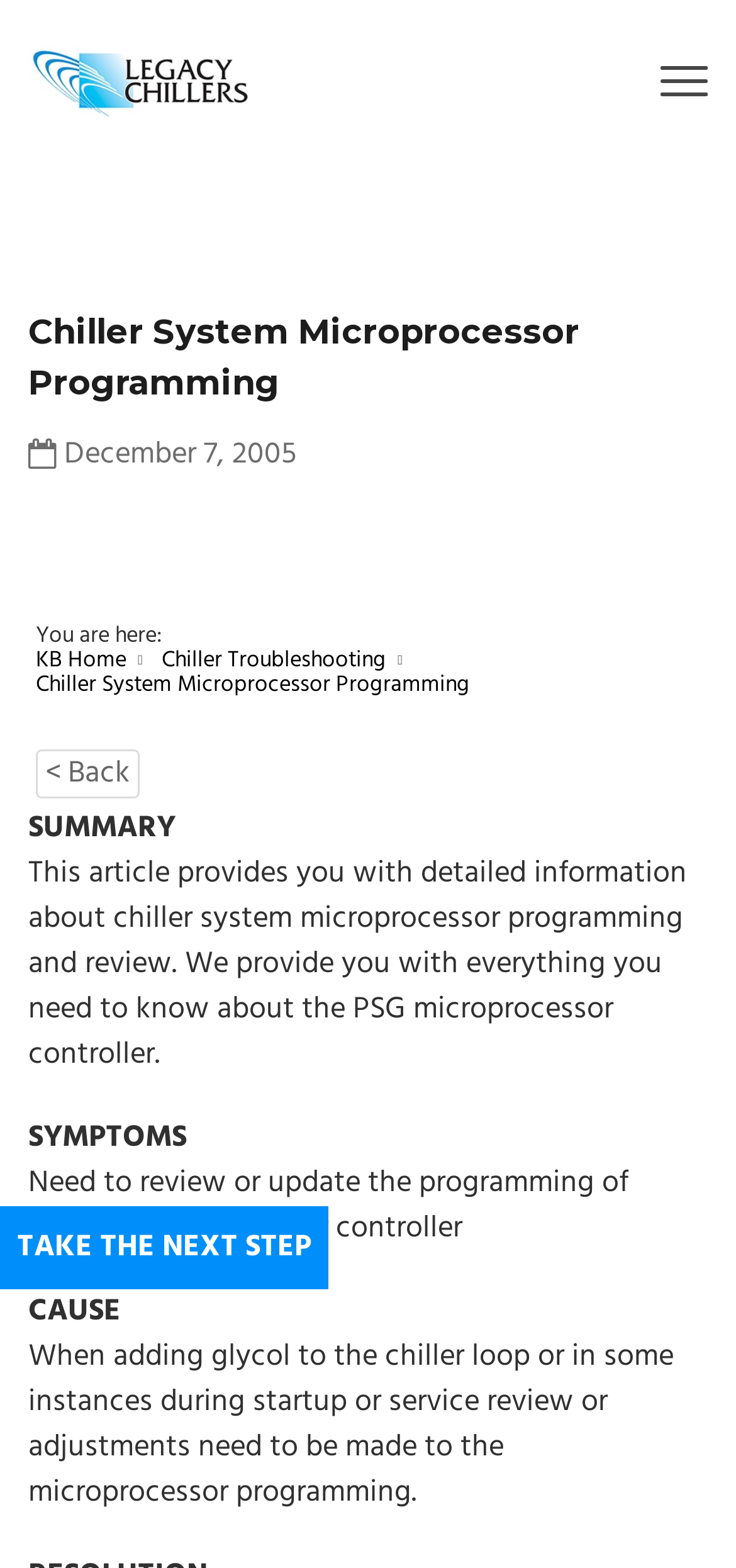What is the next step suggested on the webpage?
Make sure to answer the question with a detailed and comprehensive explanation.

I found the next step suggested on the webpage by looking at the link element with the text 'TAKE THE NEXT STEP' which is a child of the Root Element.